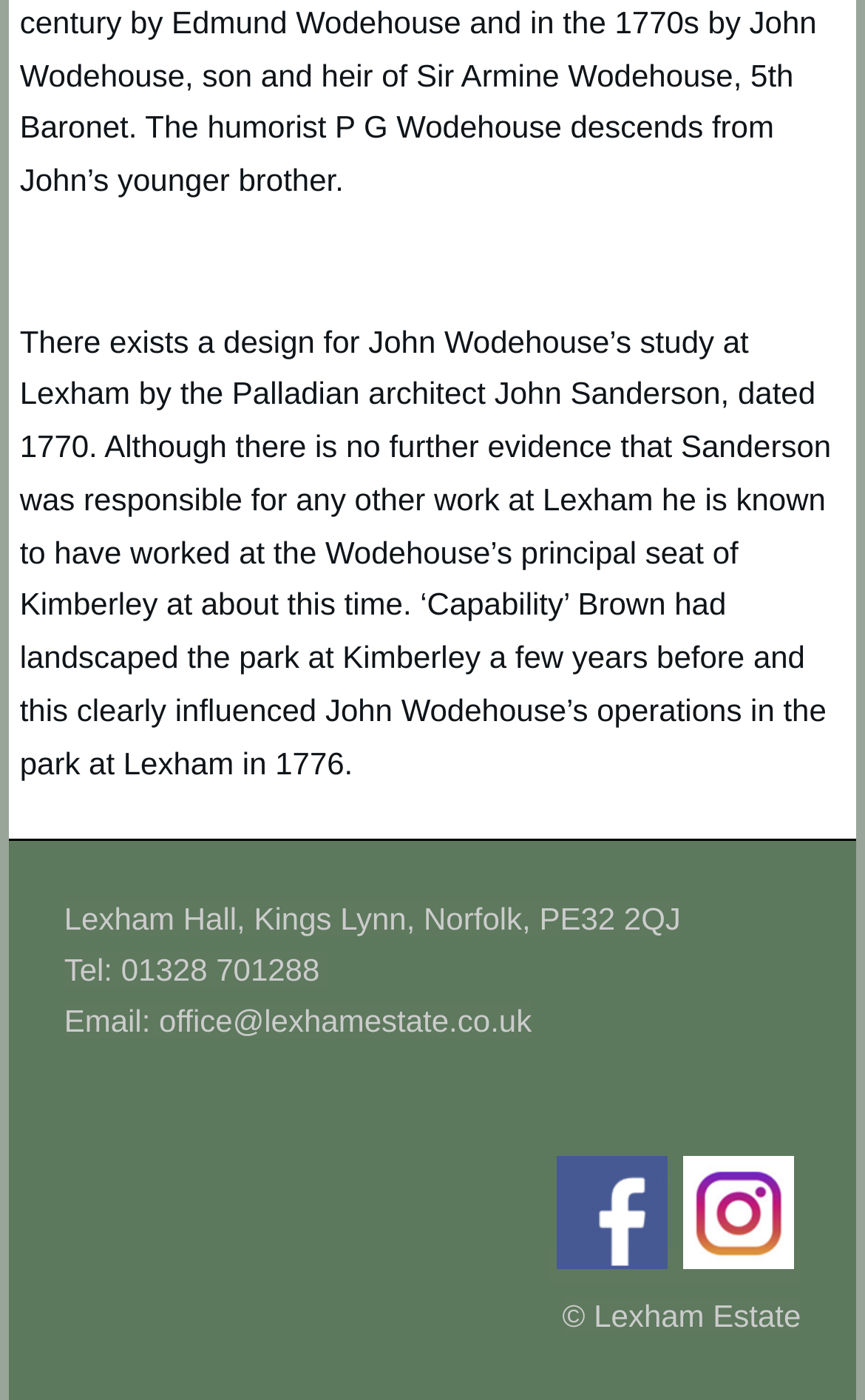Reply to the question with a single word or phrase:
How many links are there at the bottom of the page?

2